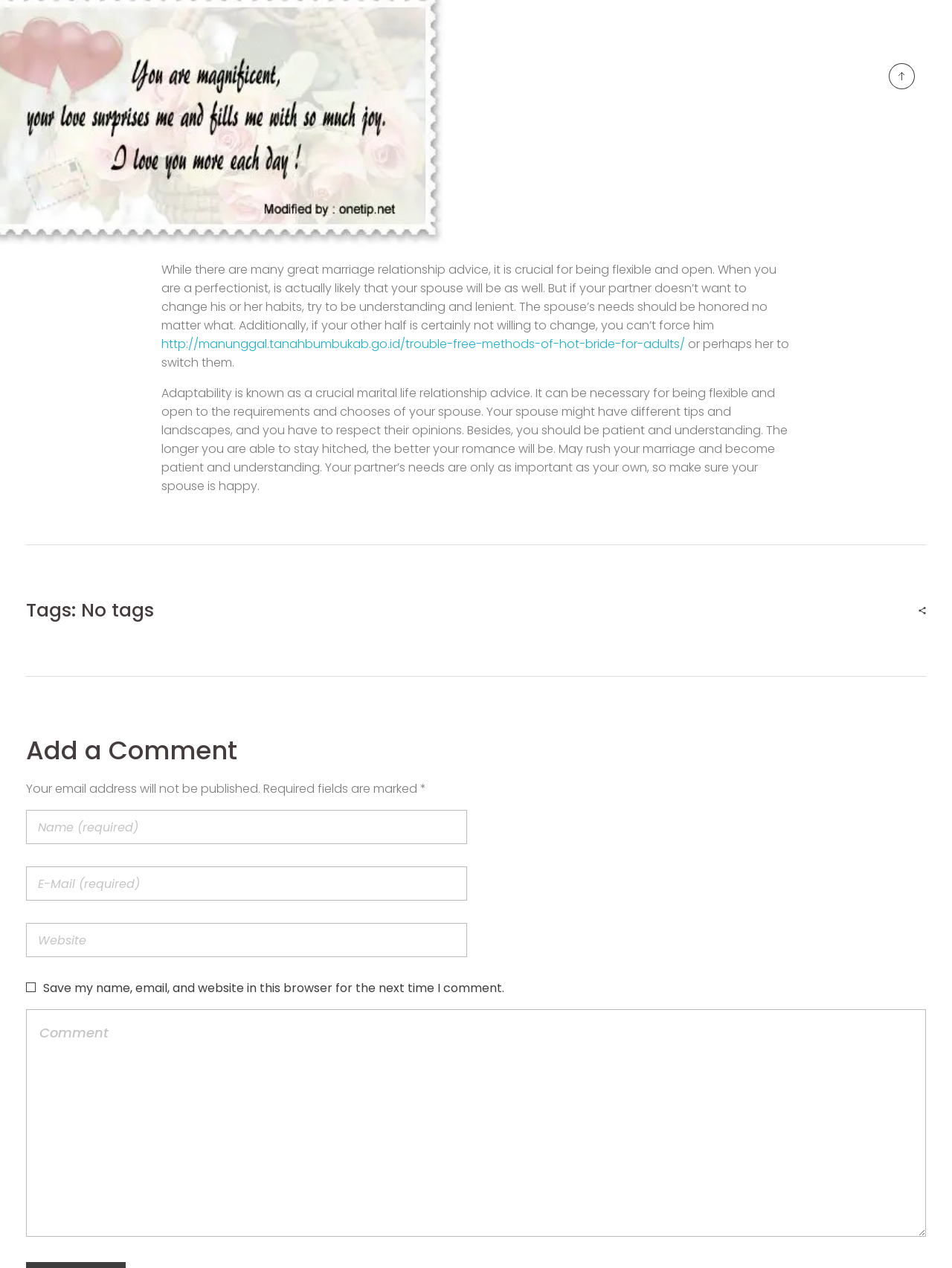What is the main topic of this webpage?
Please answer the question as detailed as possible based on the image.

Based on the content of the webpage, it appears to be providing advice on how to maintain a healthy marriage relationship, emphasizing the importance of adaptability, flexibility, and understanding between partners.